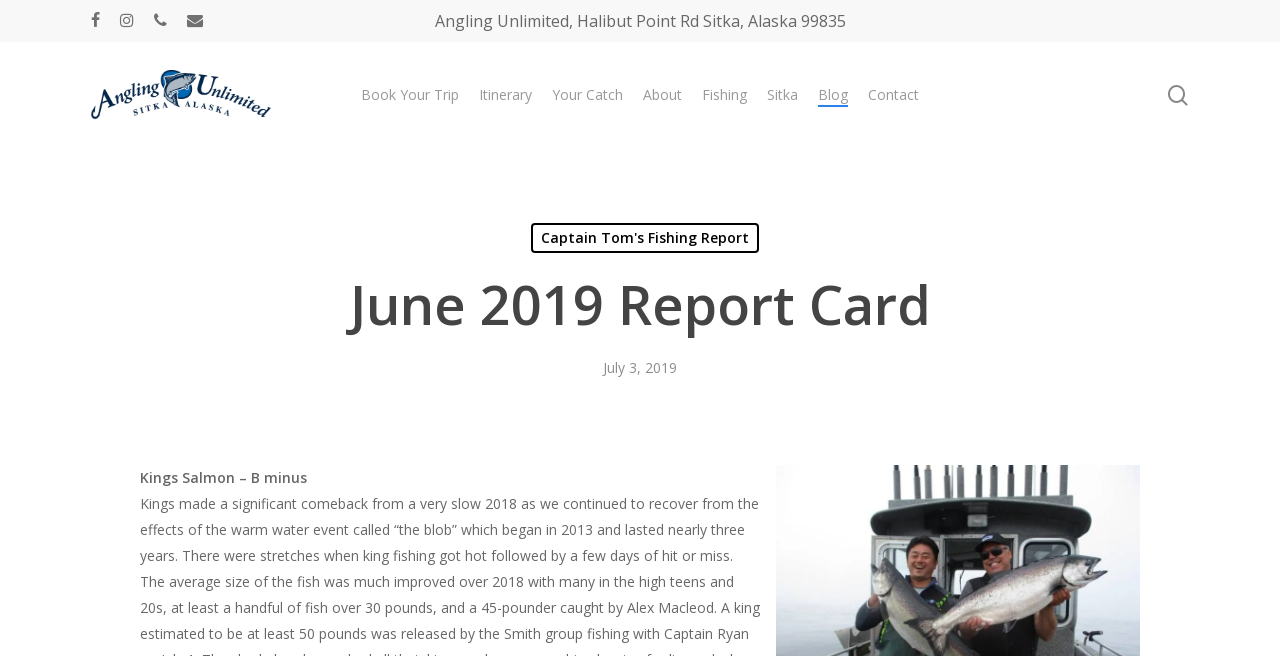Could you provide the bounding box coordinates for the portion of the screen to click to complete this instruction: "Search for something"?

[0.07, 0.282, 0.93, 0.398]